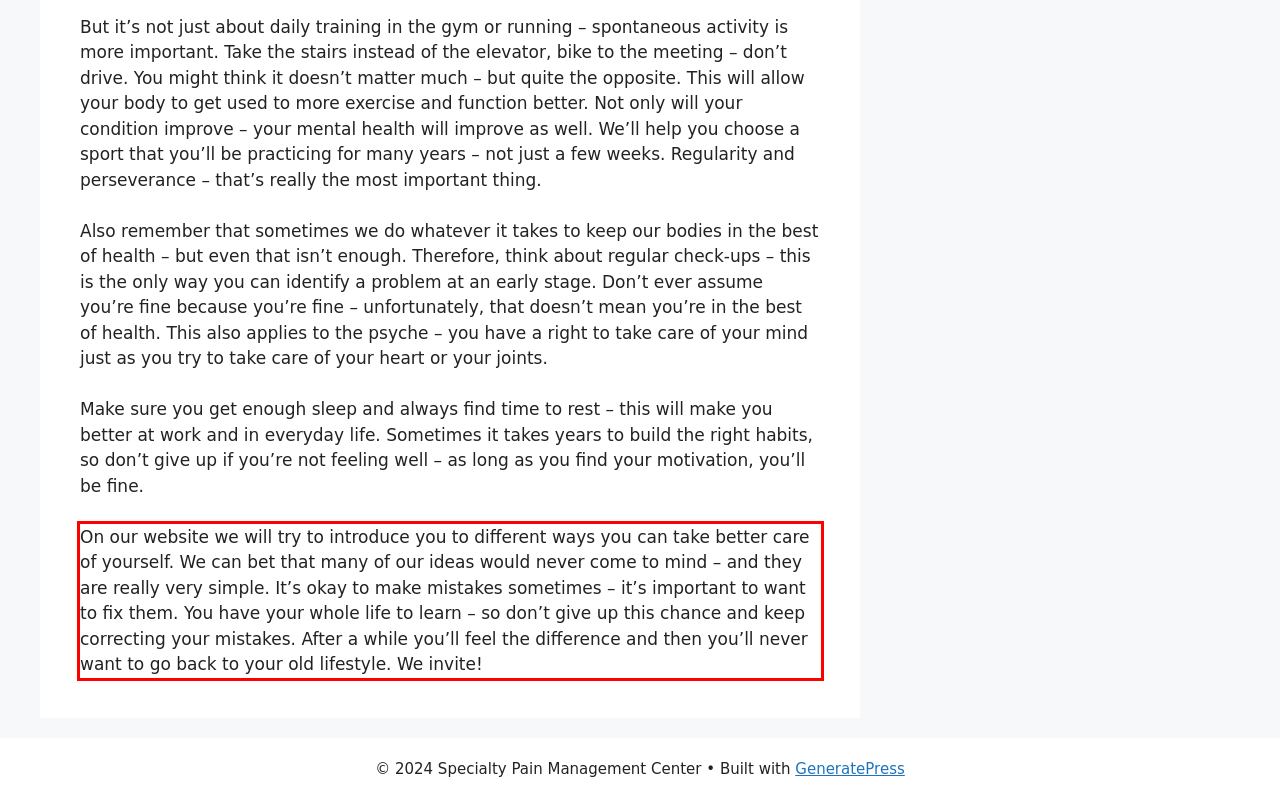There is a screenshot of a webpage with a red bounding box around a UI element. Please use OCR to extract the text within the red bounding box.

On our website we will try to introduce you to different ways you can take better care of yourself. We can bet that many of our ideas would never come to mind – and they are really very simple. It’s okay to make mistakes sometimes – it’s important to want to fix them. You have your whole life to learn – so don’t give up this chance and keep correcting your mistakes. After a while you’ll feel the difference and then you’ll never want to go back to your old lifestyle. We invite!